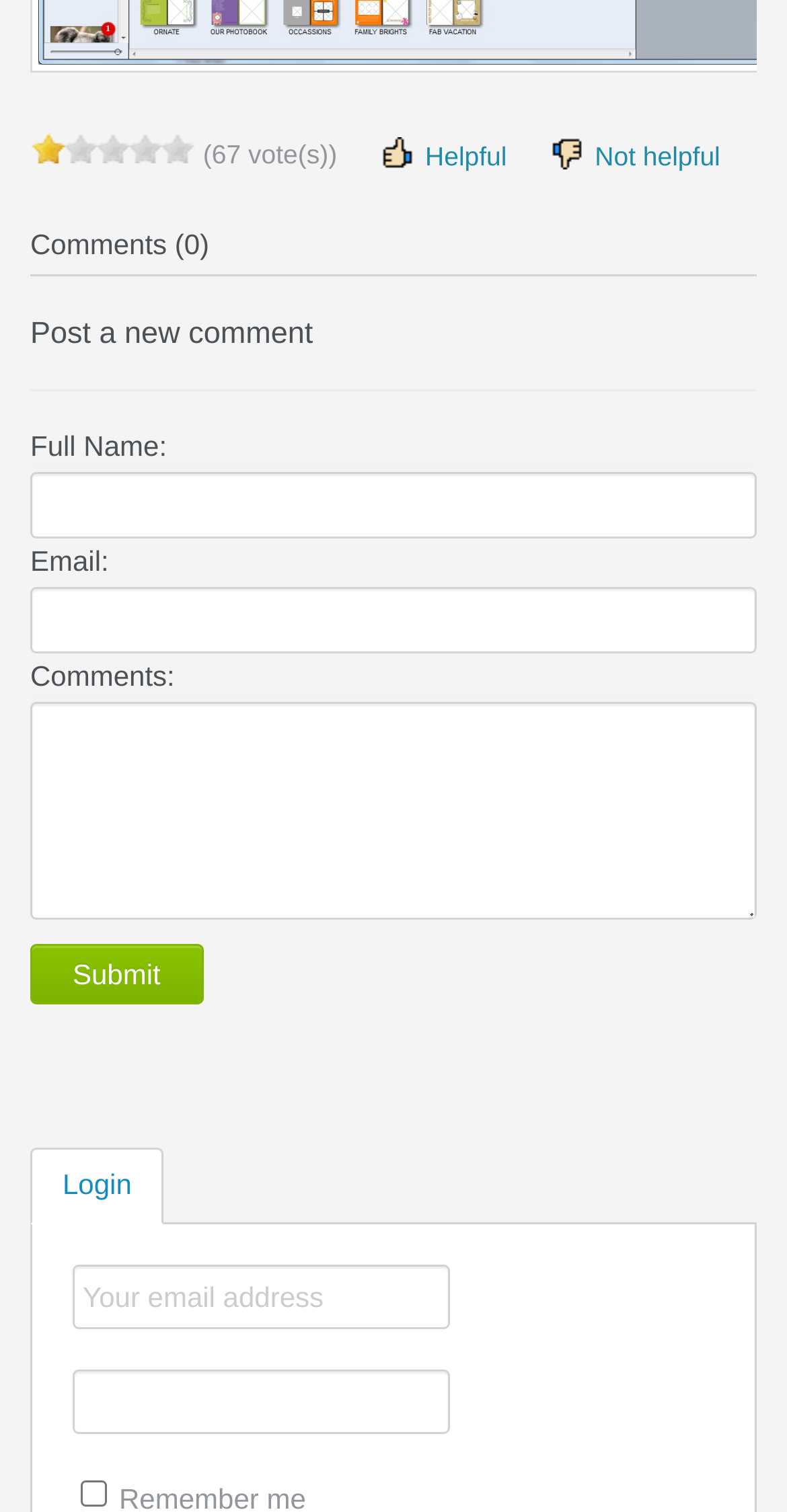What is the function of the checkbox?
Using the image, give a concise answer in the form of a single word or short phrase.

To remember me